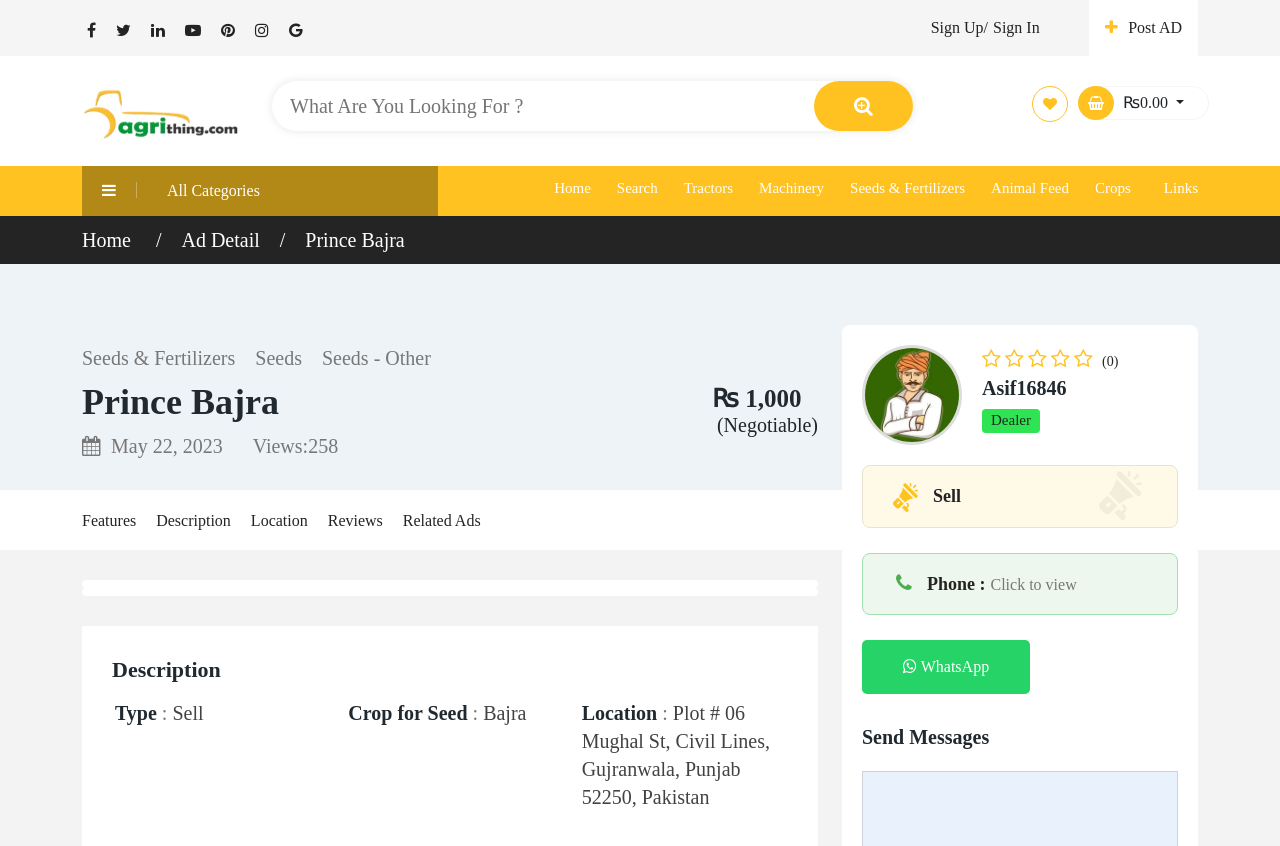What is the product code?
Look at the image and provide a detailed response to the question.

The product code is mentioned in the meta description of the webpage as 'Product Code: BAJ Brand:'.